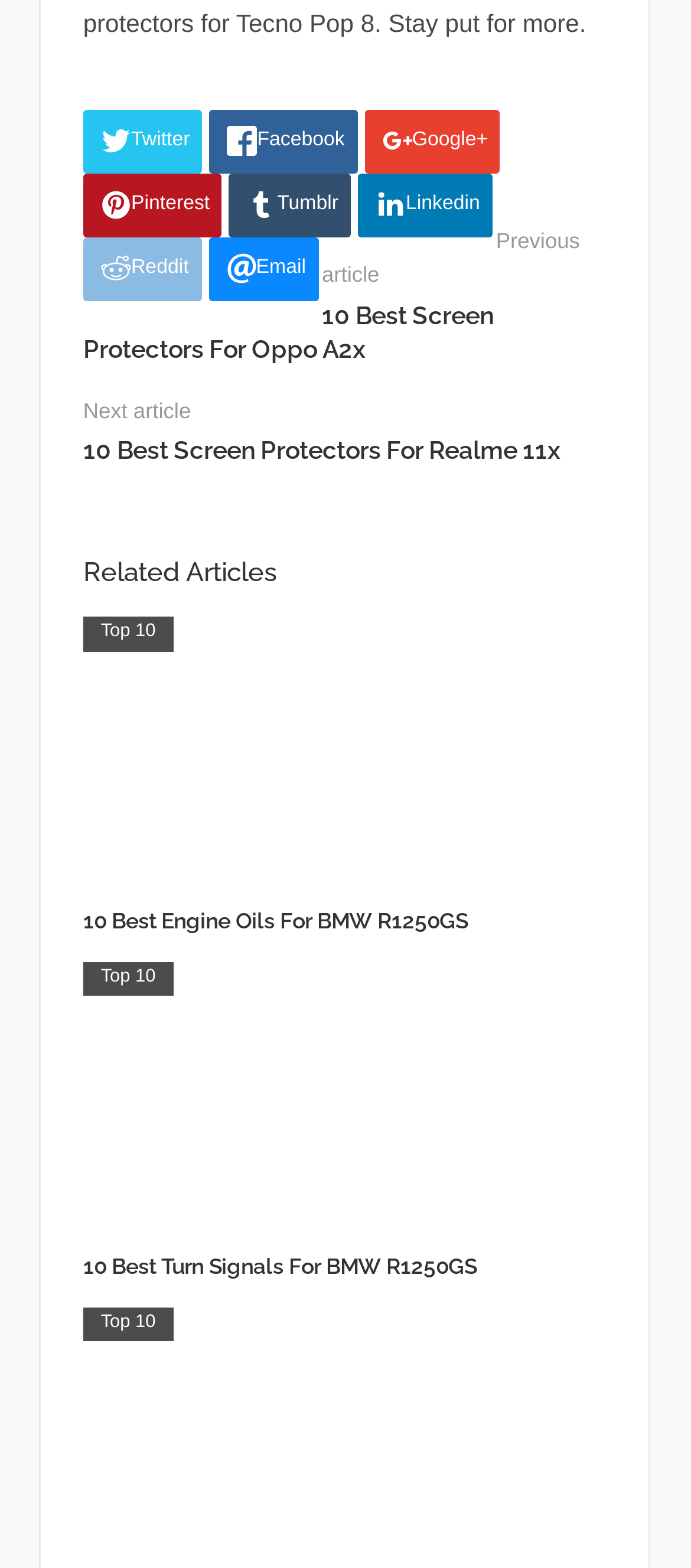Based on the image, please respond to the question with as much detail as possible:
What is the position of the 'Previous article' link?

Based on the bounding box coordinates, I can see that the 'Previous article' link has a y1 value of 0.145, which is smaller than the y1 value of the main heading '10 Best Screen Protectors For Oppo A2x'. Therefore, I conclude that the 'Previous article' link is positioned above the main heading.